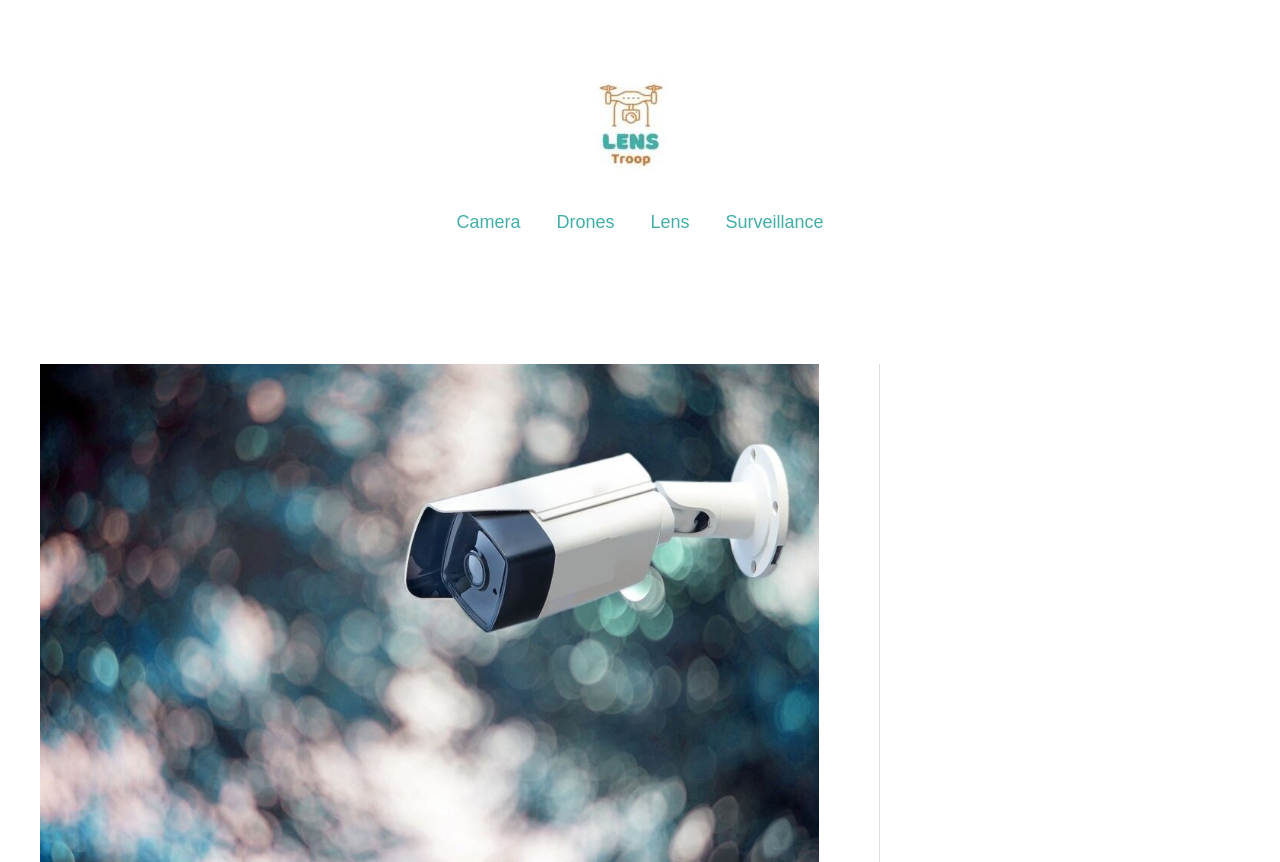What is the relative position of the author's image and the top menu?
Answer the question with a detailed explanation, including all necessary information.

The author's image is positioned above the top menu because its y1 and y2 coordinates are smaller than those of the top menu, indicating it is located vertically above the navigation bar.